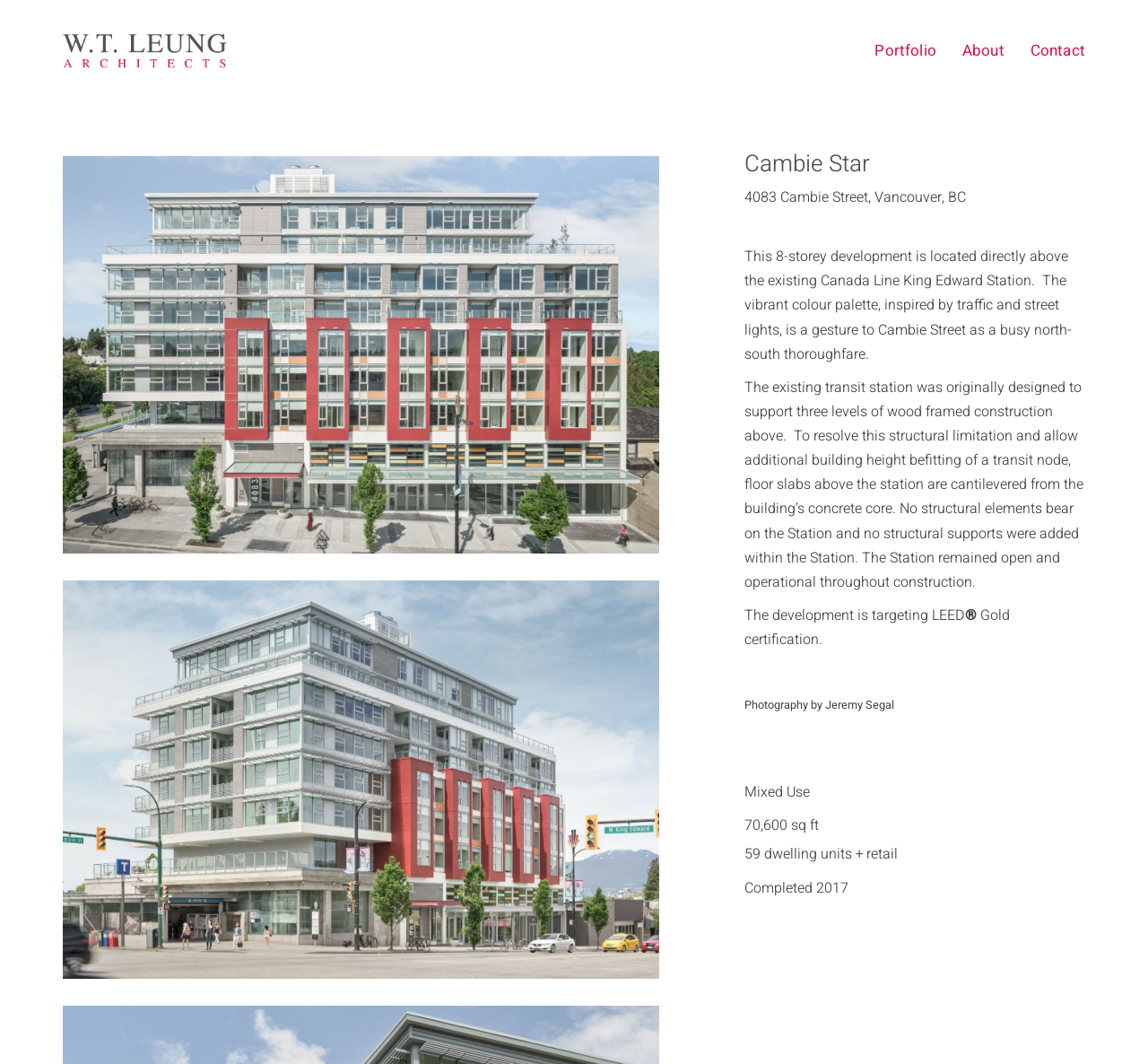When was the development completed?
Kindly offer a detailed explanation using the data available in the image.

I found the answer by looking at the static text element that contains the information about the completion year, which is 'Completed 2017'.